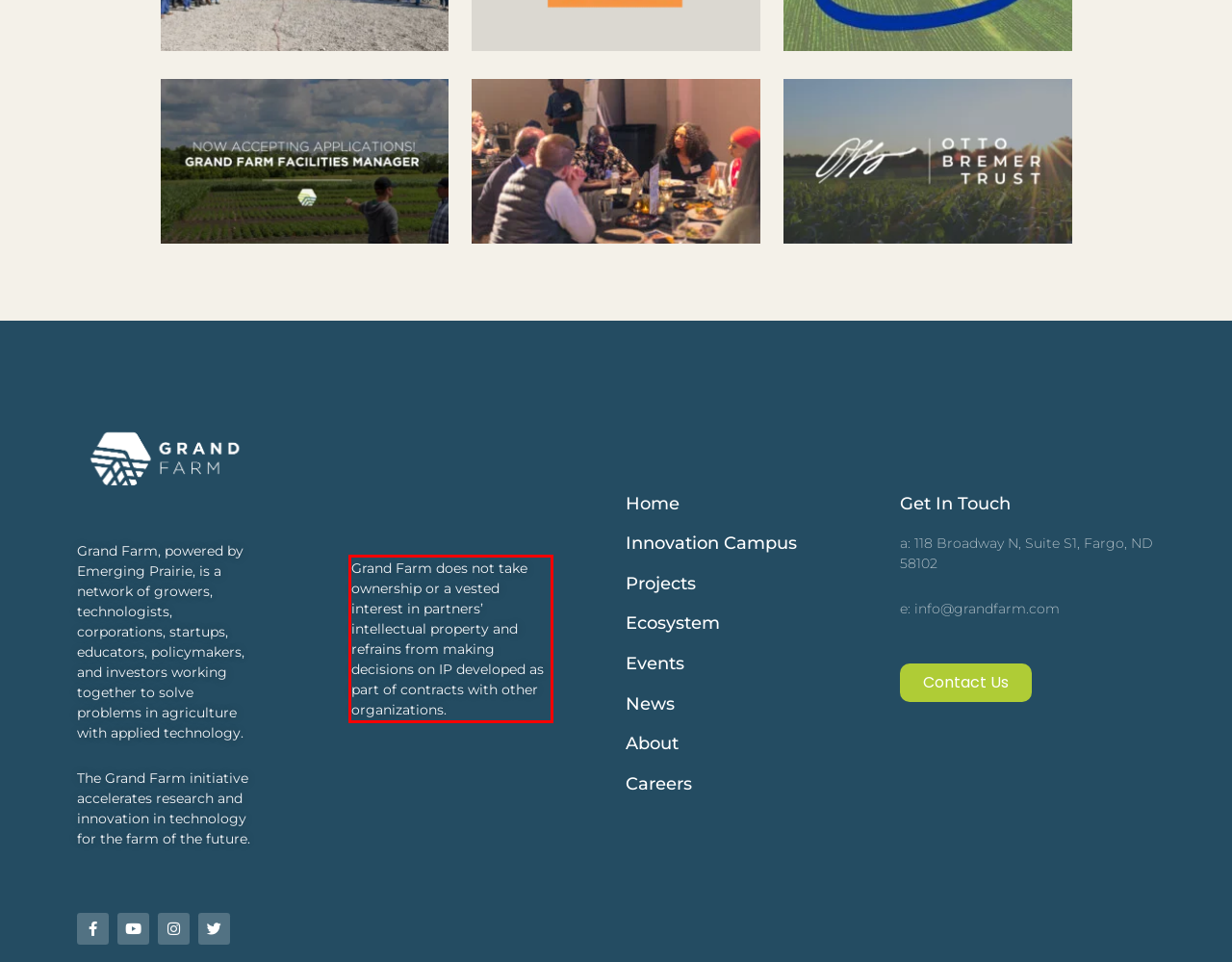Using OCR, extract the text content found within the red bounding box in the given webpage screenshot.

Grand Farm does not take ownership or a vested interest in partners’ intellectual property and refrains from making decisions on IP developed as part of contracts with other organizations.